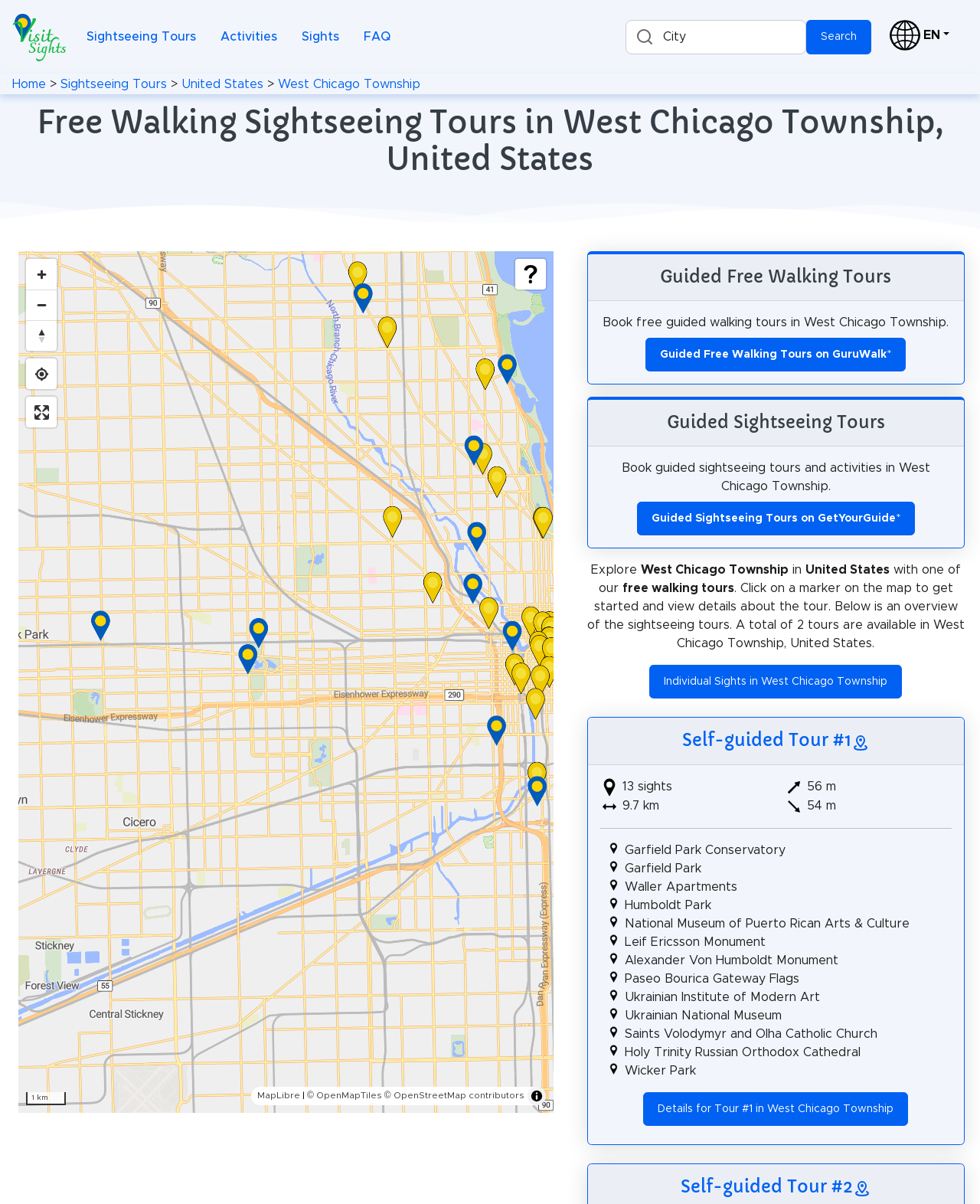Find the bounding box of the web element that fits this description: "Home".

[0.012, 0.065, 0.047, 0.075]